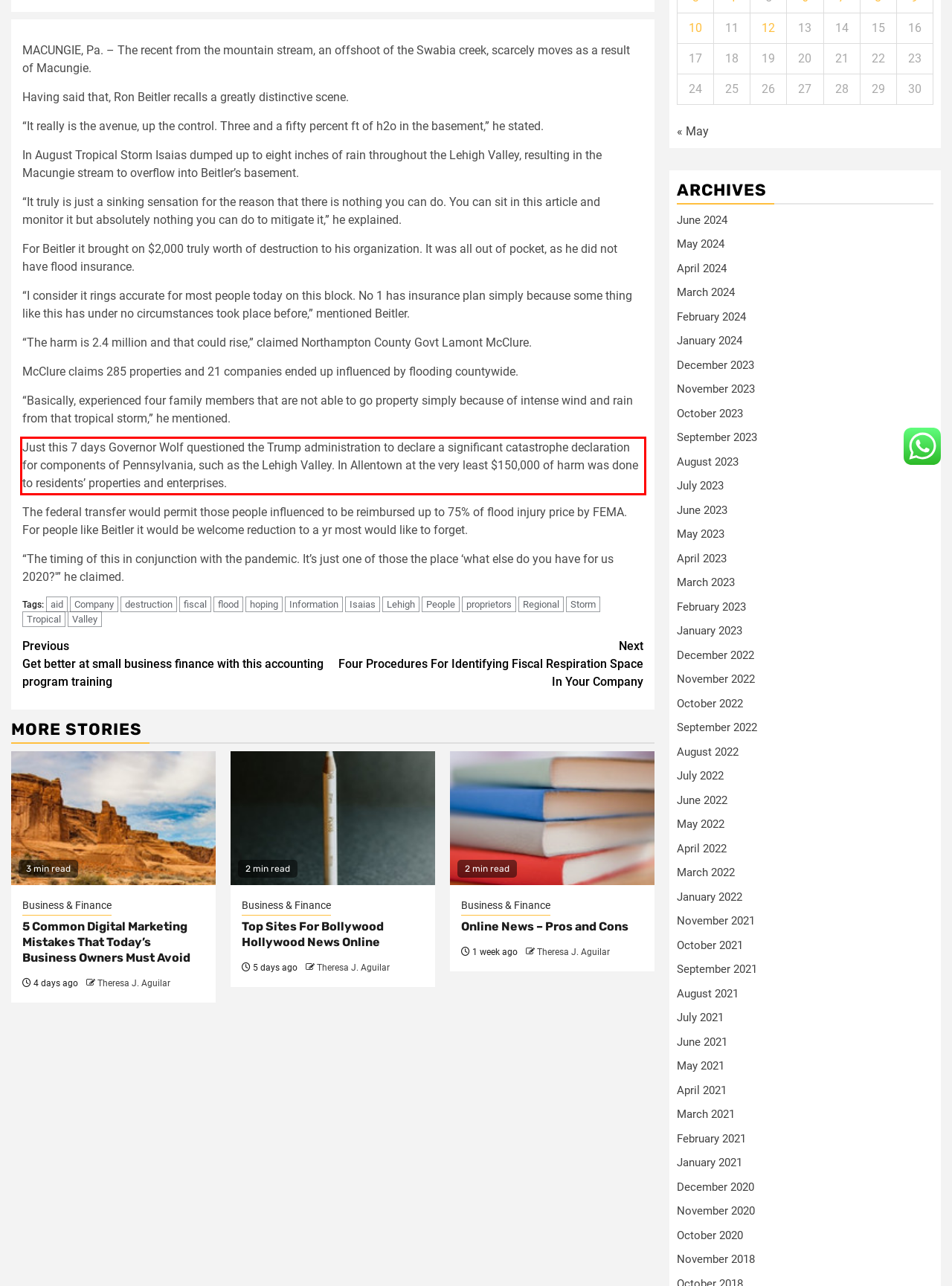Identify and extract the text within the red rectangle in the screenshot of the webpage.

Just this 7 days Governor Wolf questioned the Trump administration to declare a significant catastrophe declaration for components of Pennsylvania, such as the Lehigh Valley. In Allentown at the very least $150,000 of harm was done to residents’ properties and enterprises.